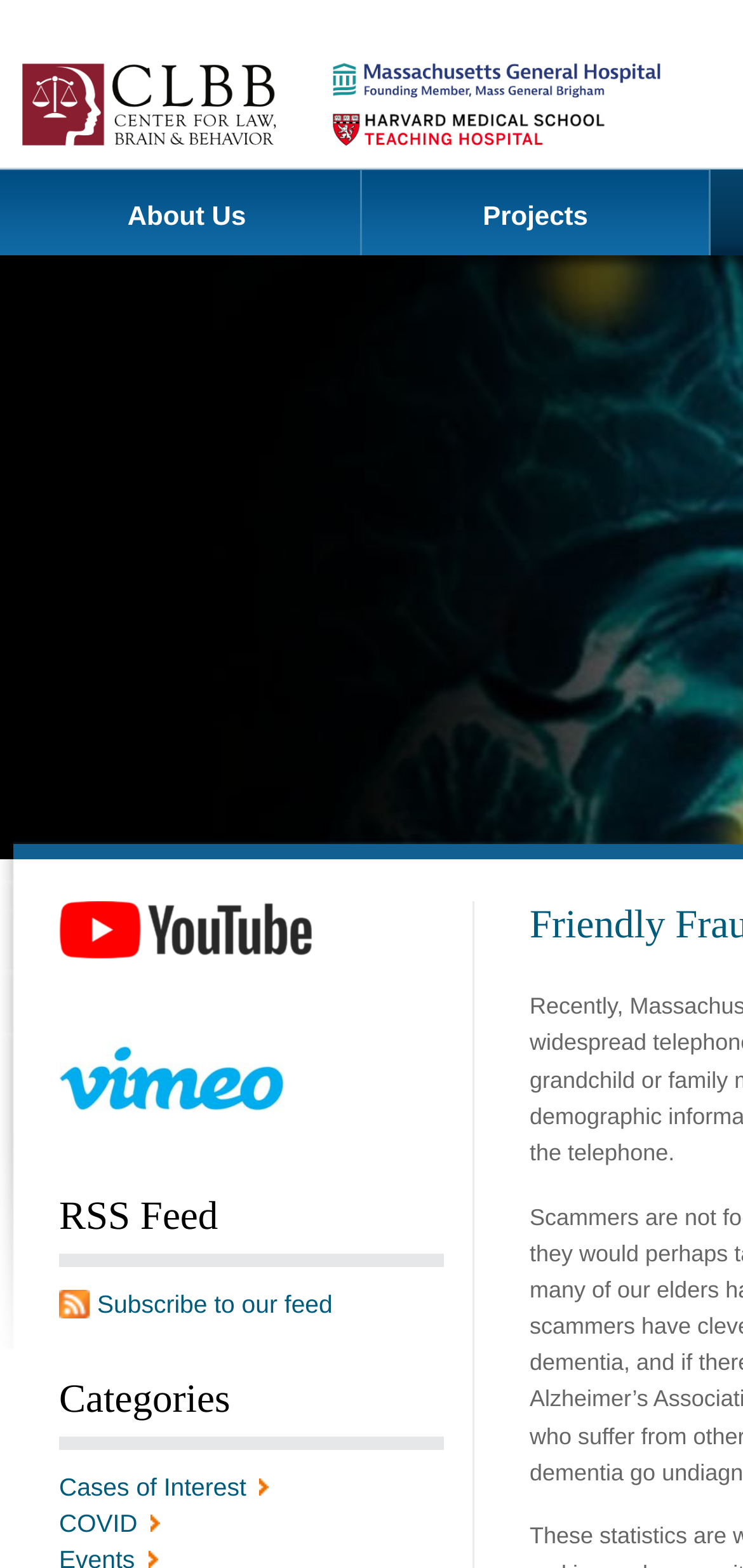What are the categories listed on the webpage?
Provide an in-depth answer to the question, covering all aspects.

The categories are listed at the bottom of the webpage, and they are 'Cases of Interest' and 'COVID' which are likely to be topics or themes related to the website's content.